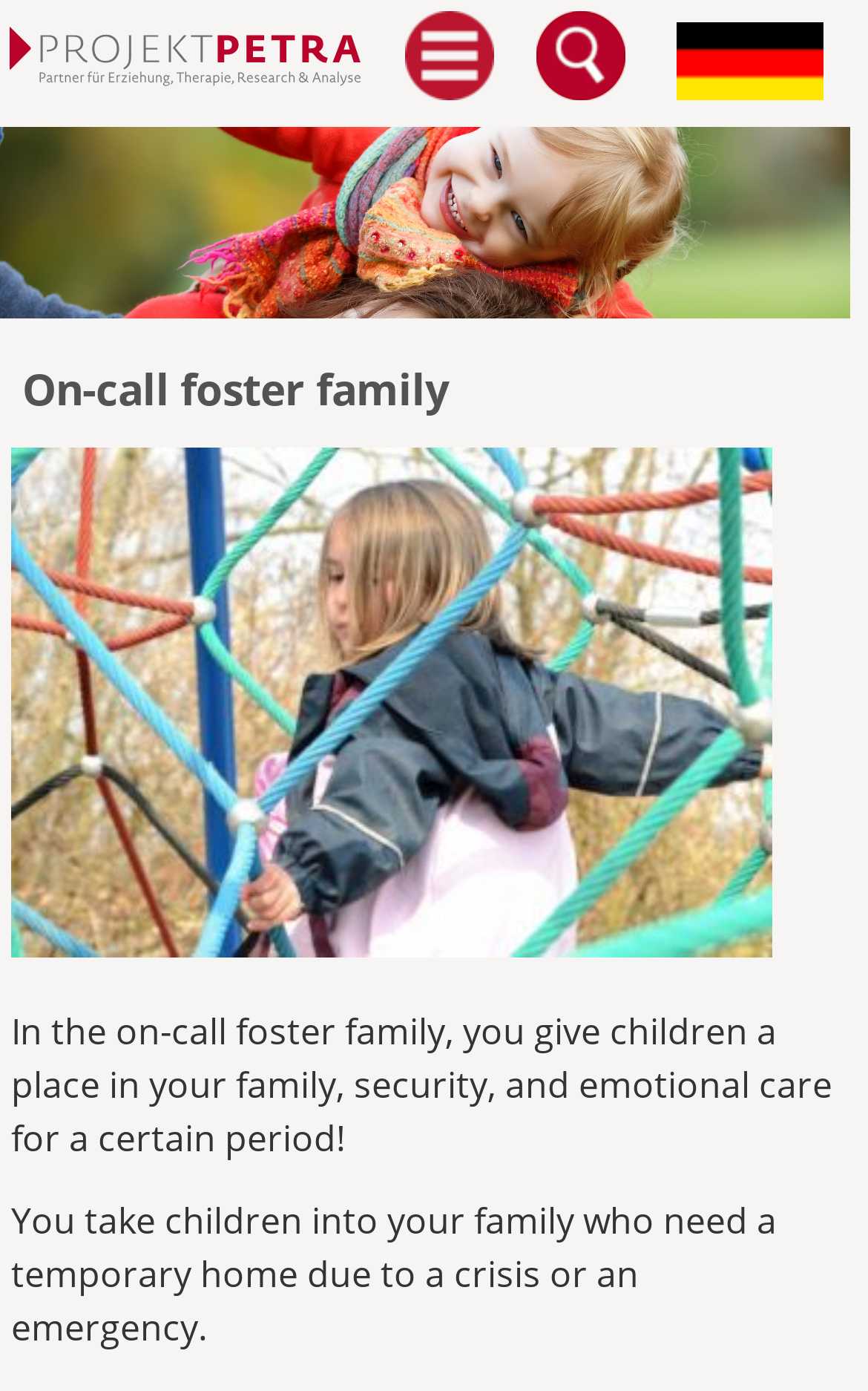Given the element description: "parent_node: Keywords name="keywords"", predict the bounding box coordinates of this UI element. The coordinates must be four float numbers between 0 and 1, given as [left, top, right, bottom].

[0.1, 0.148, 0.879, 0.196]